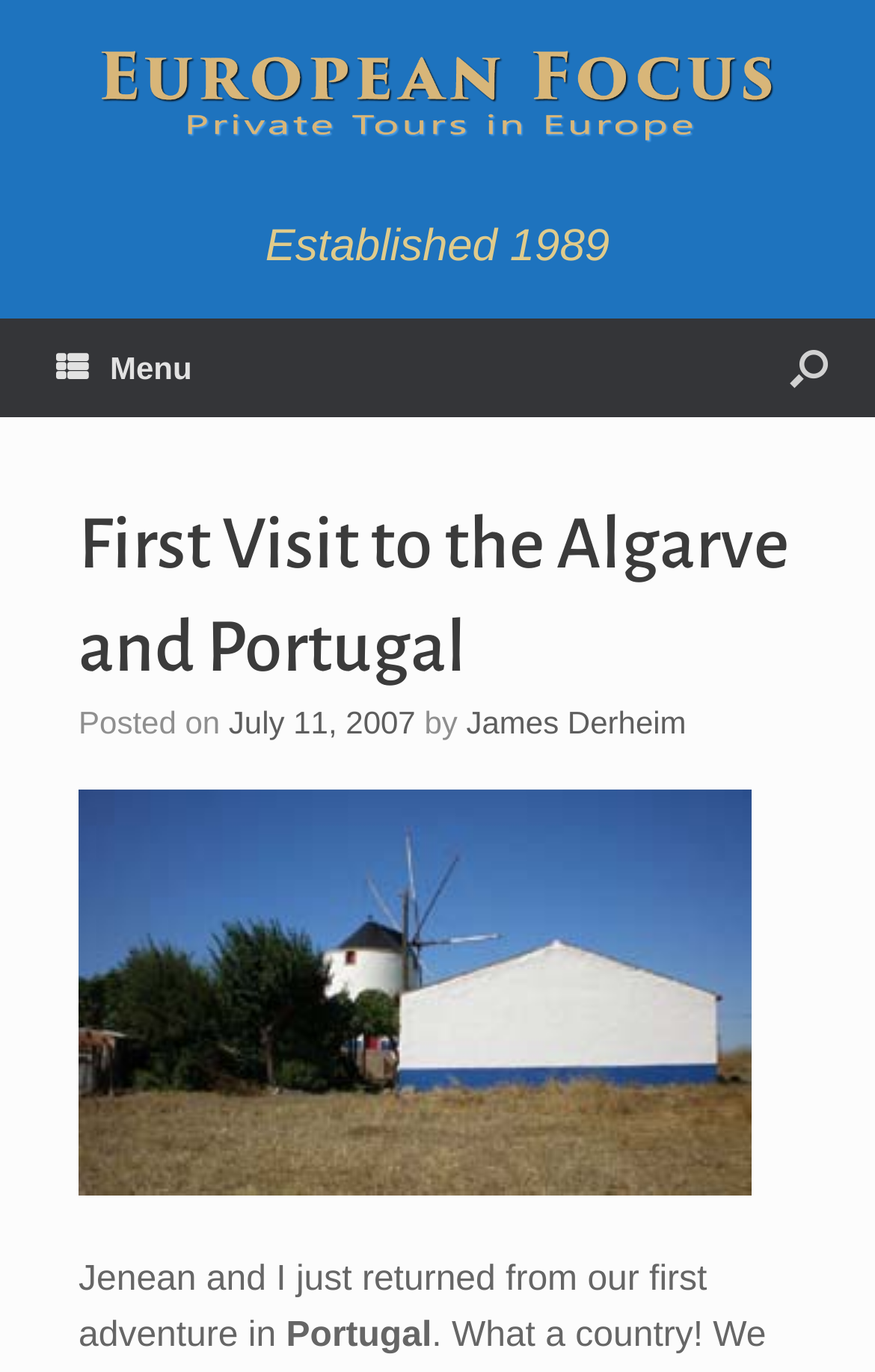Your task is to find and give the main heading text of the webpage.

First Visit to the Algarve and Portugal